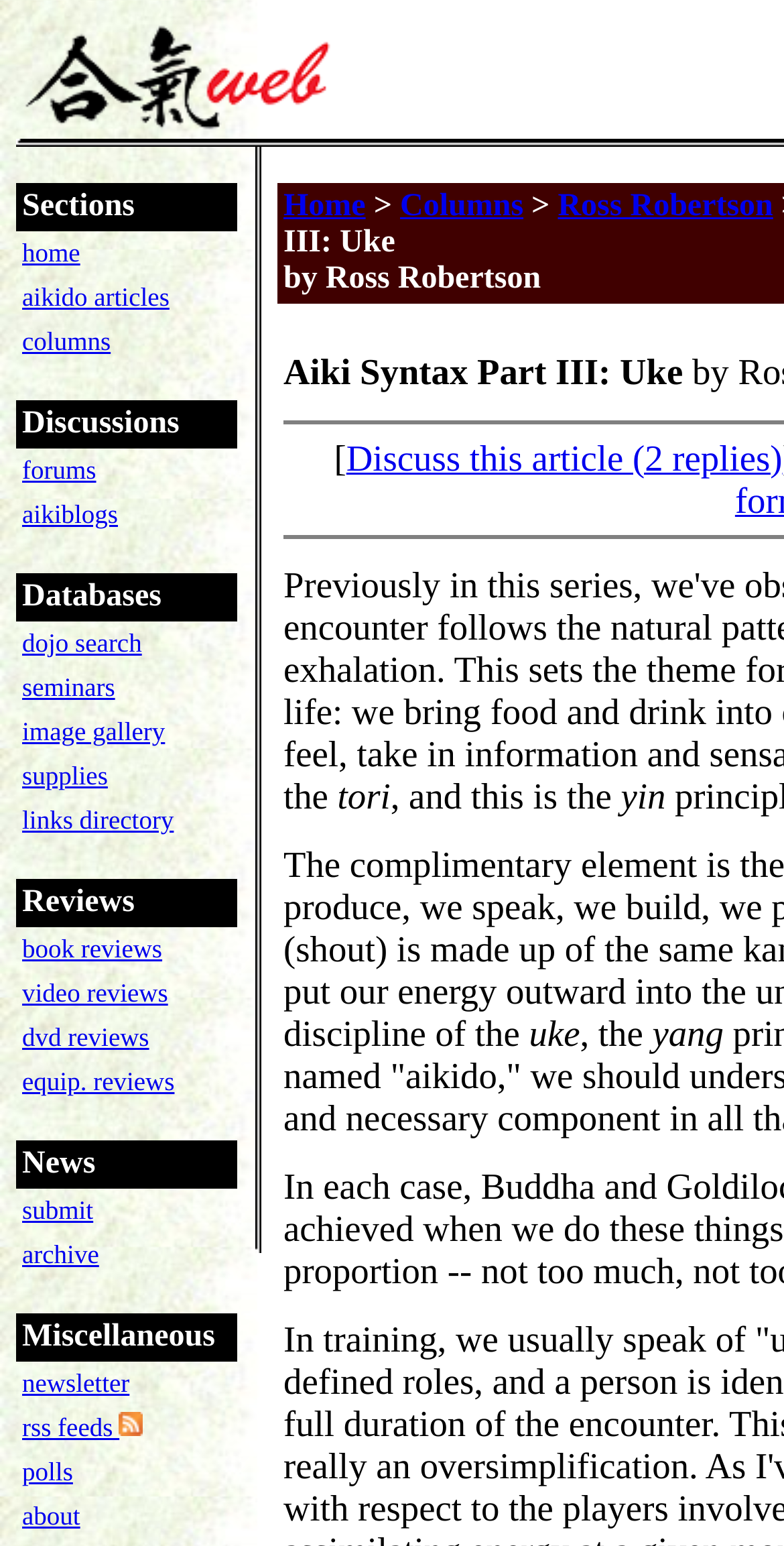Please identify the bounding box coordinates of where to click in order to follow the instruction: "submit news".

[0.028, 0.773, 0.119, 0.792]